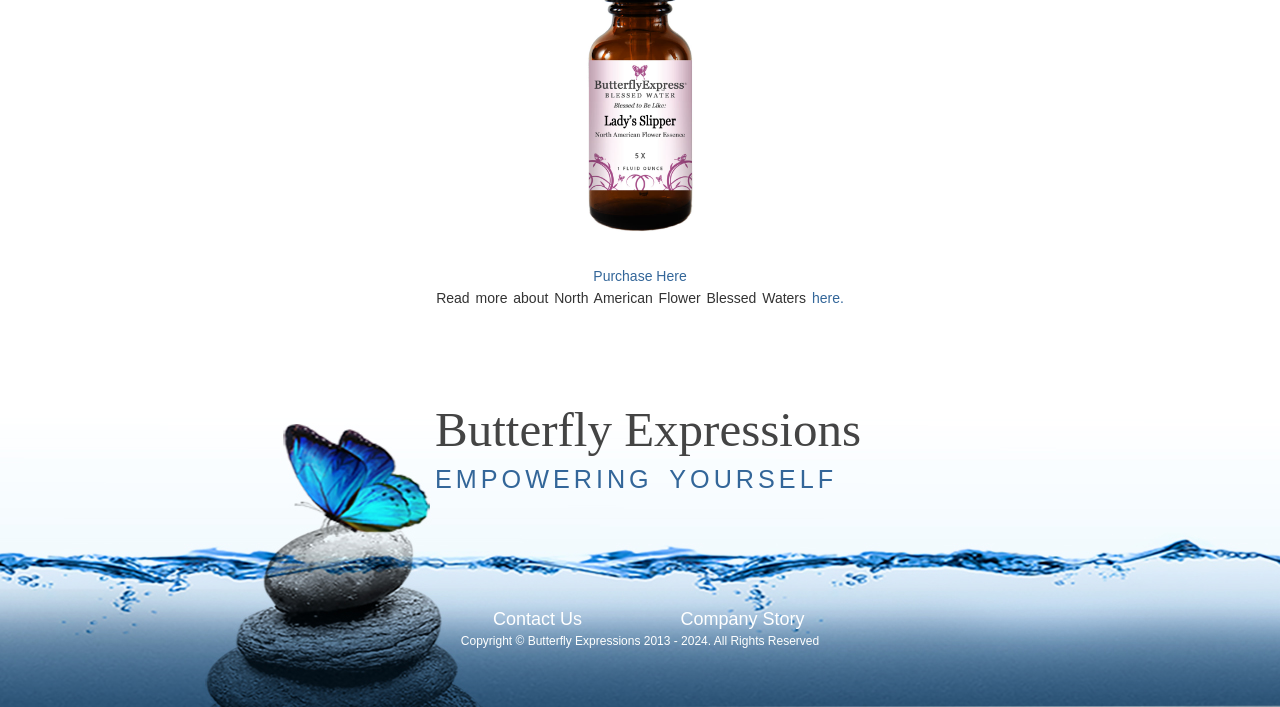Predict the bounding box of the UI element based on the description: "« previous page". The coordinates should be four float numbers between 0 and 1, formatted as [left, top, right, bottom].

None